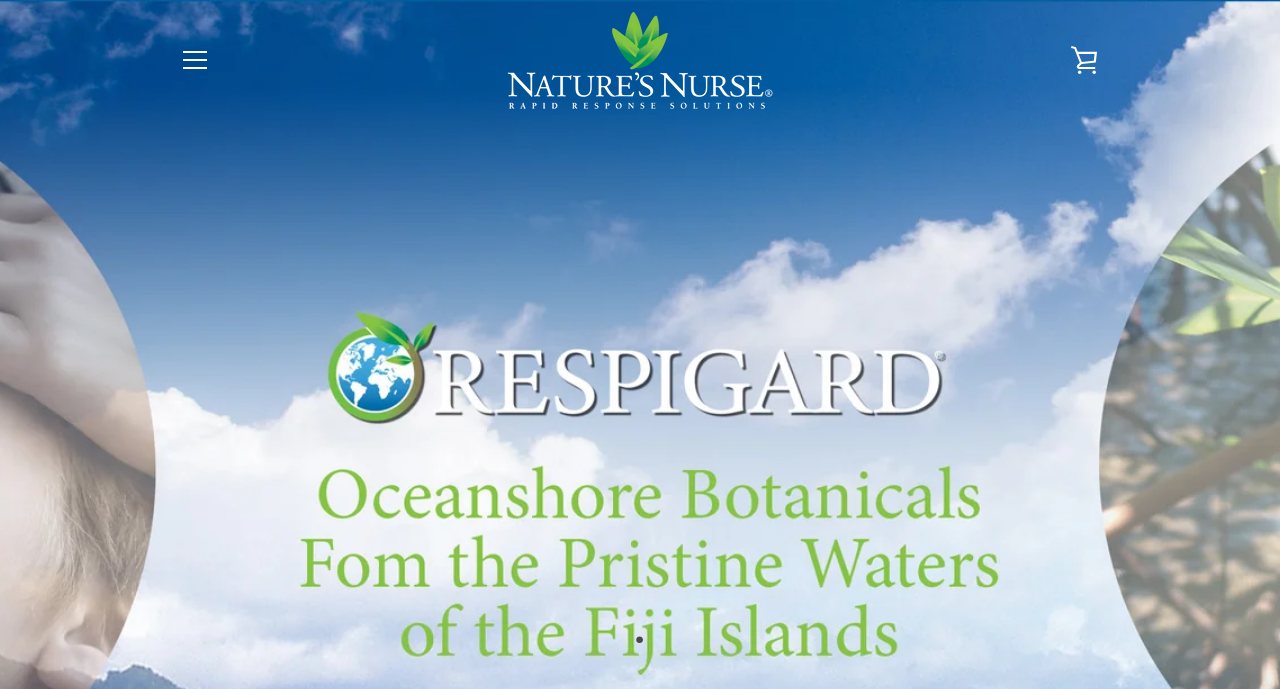What is the text on the top-left button?
Please provide a single word or phrase based on the screenshot.

MENU